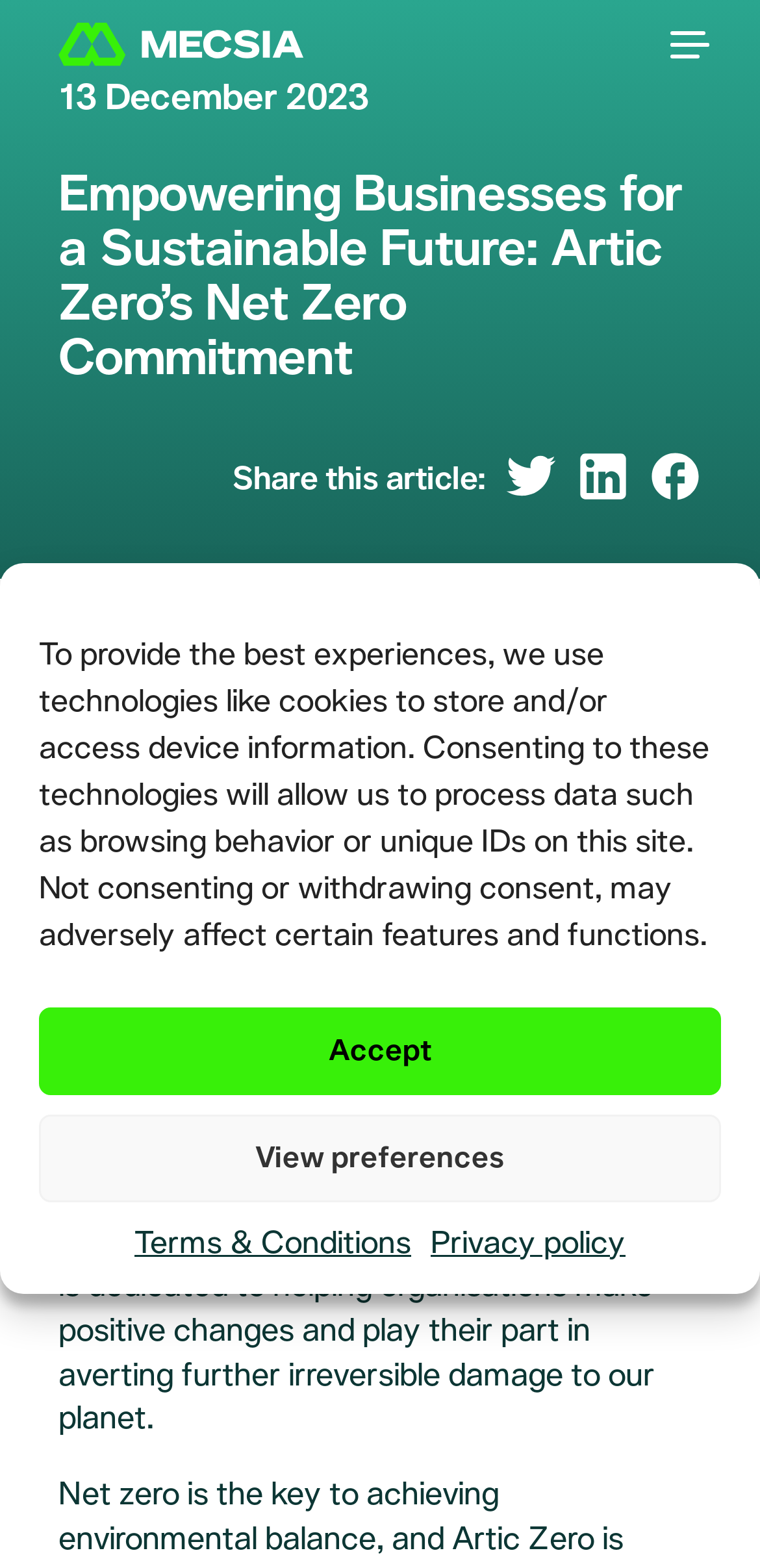Predict the bounding box of the UI element based on this description: "Privacy".

None